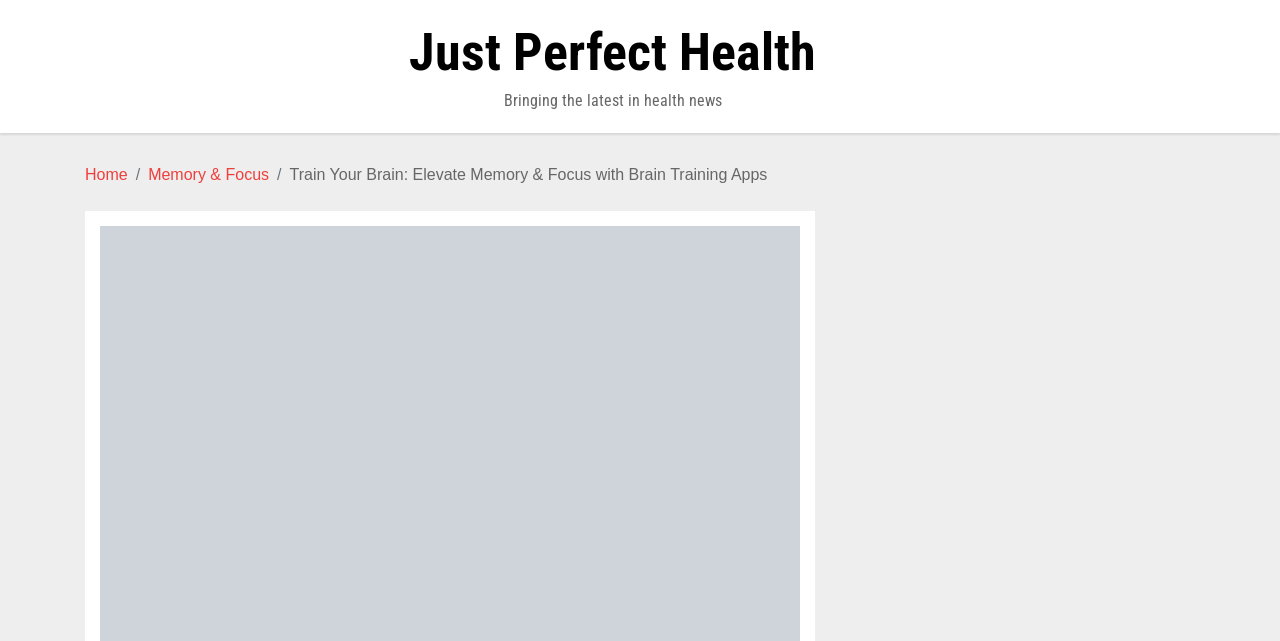What is the current page about?
Look at the image and respond to the question as thoroughly as possible.

I found the answer by examining the breadcrumbs navigation element, which contains a link with the text 'Memory & Focus', indicating that the current page is about this topic.